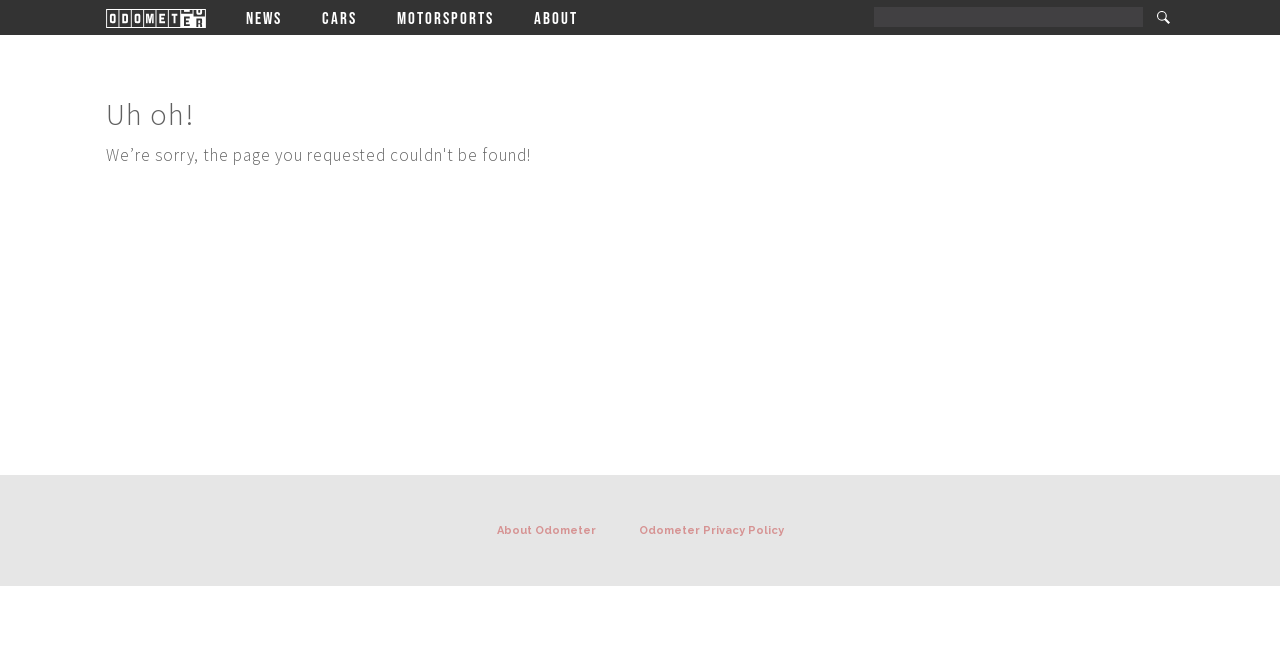Please find the bounding box coordinates for the clickable element needed to perform this instruction: "click on about odometer".

[0.372, 0.78, 0.481, 0.827]